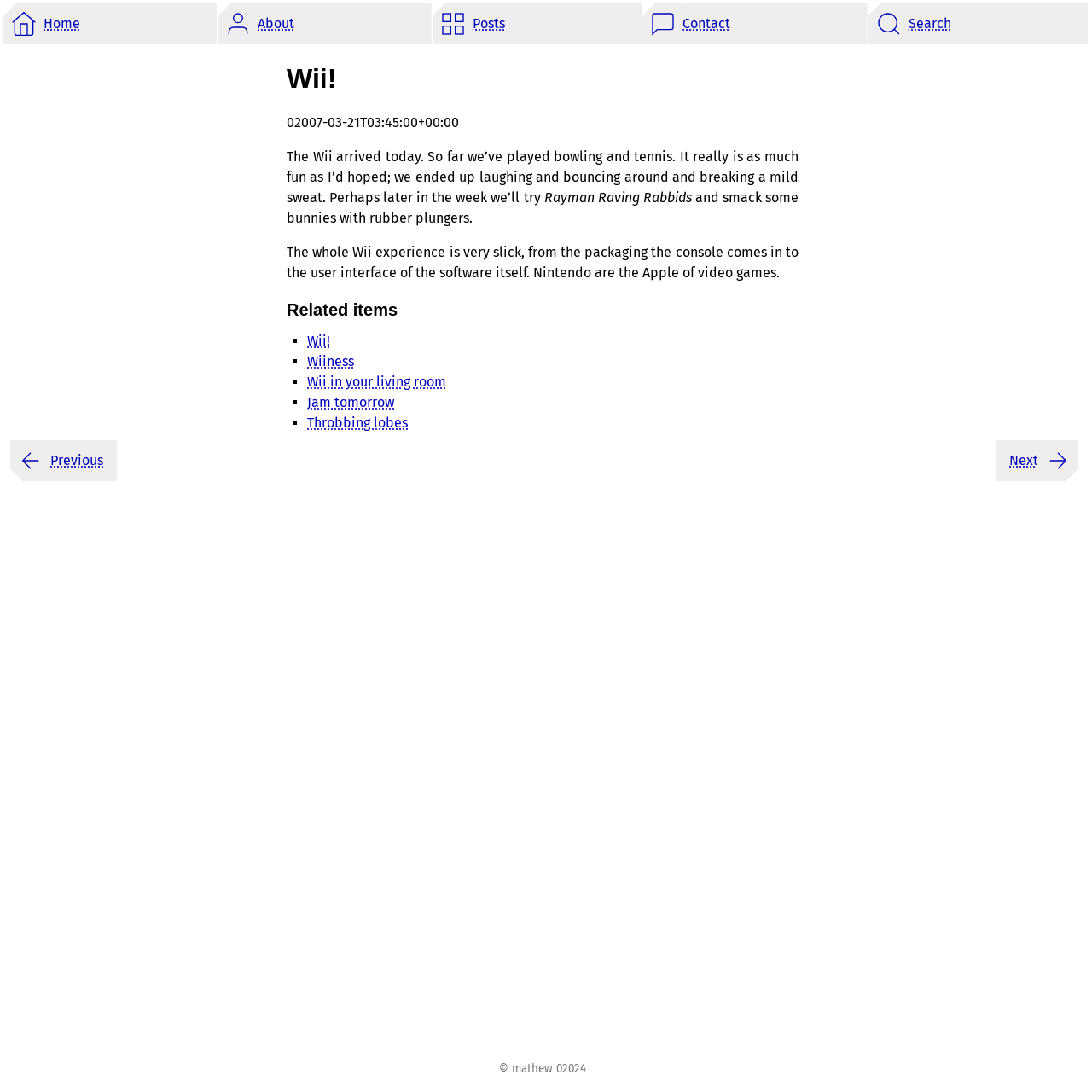Using the given description, provide the bounding box coordinates formatted as (top-left x, top-left y, bottom-right x, bottom-right y), with all values being floating point numbers between 0 and 1. Description: Home

[0.003, 0.003, 0.196, 0.041]